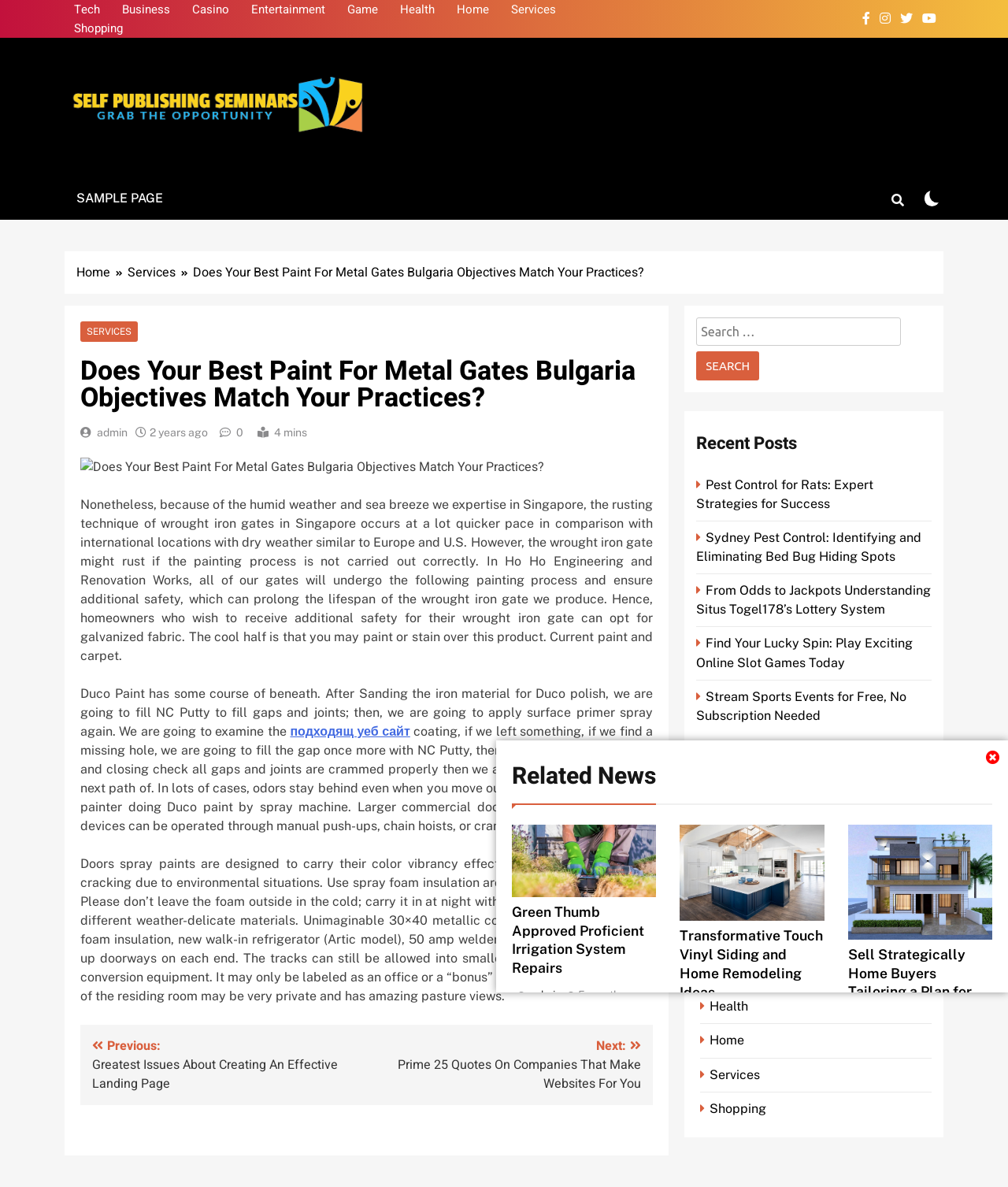Given the description Cookie Policy, predict the bounding box coordinates of the UI element. Ensure the coordinates are in the format (top-left x, top-left y, bottom-right x, bottom-right y) and all values are between 0 and 1.

None